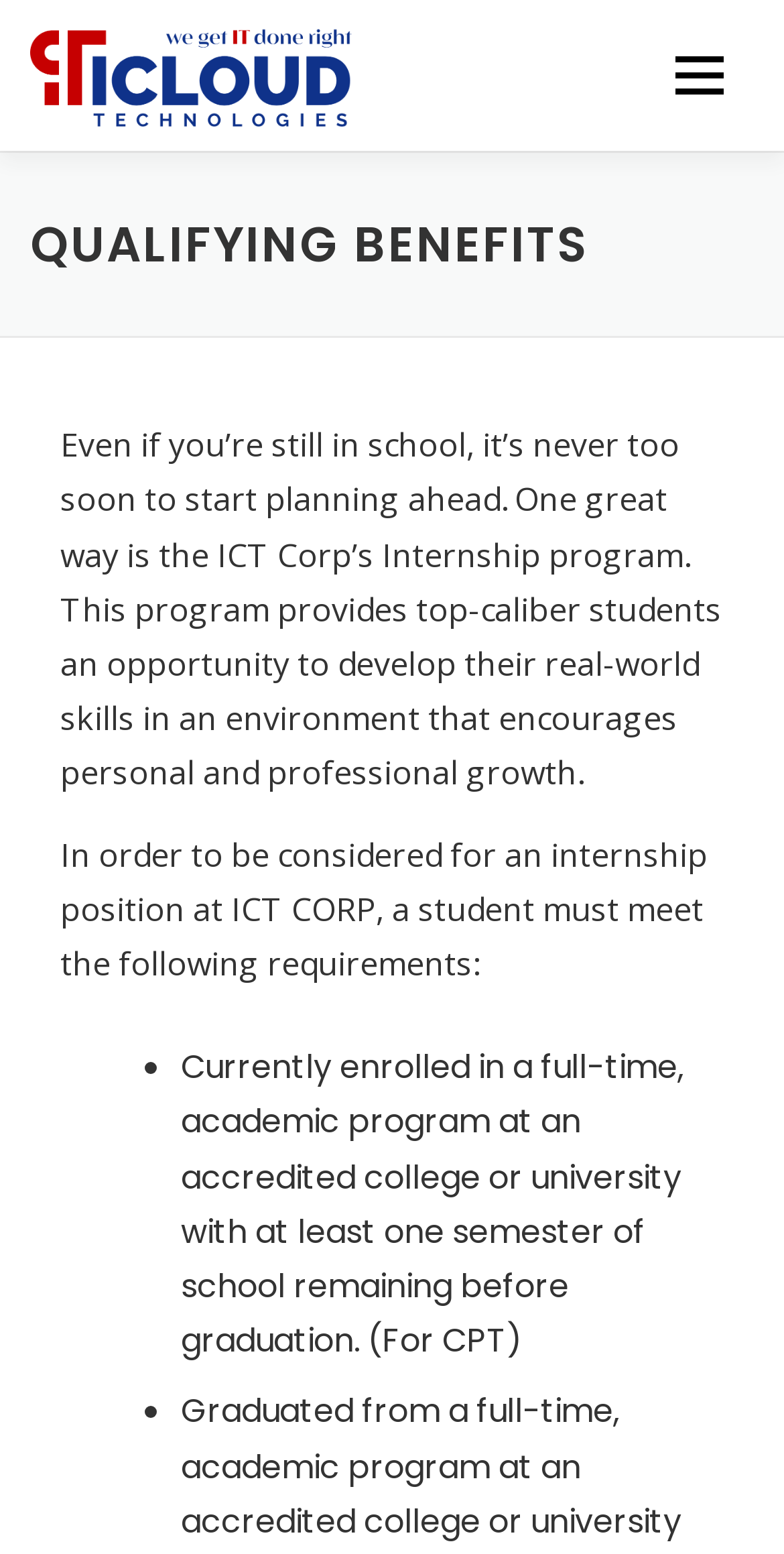Identify the bounding box coordinates of the section to be clicked to complete the task described by the following instruction: "Read about Fleet Management". The coordinates should be four float numbers between 0 and 1, formatted as [left, top, right, bottom].

None